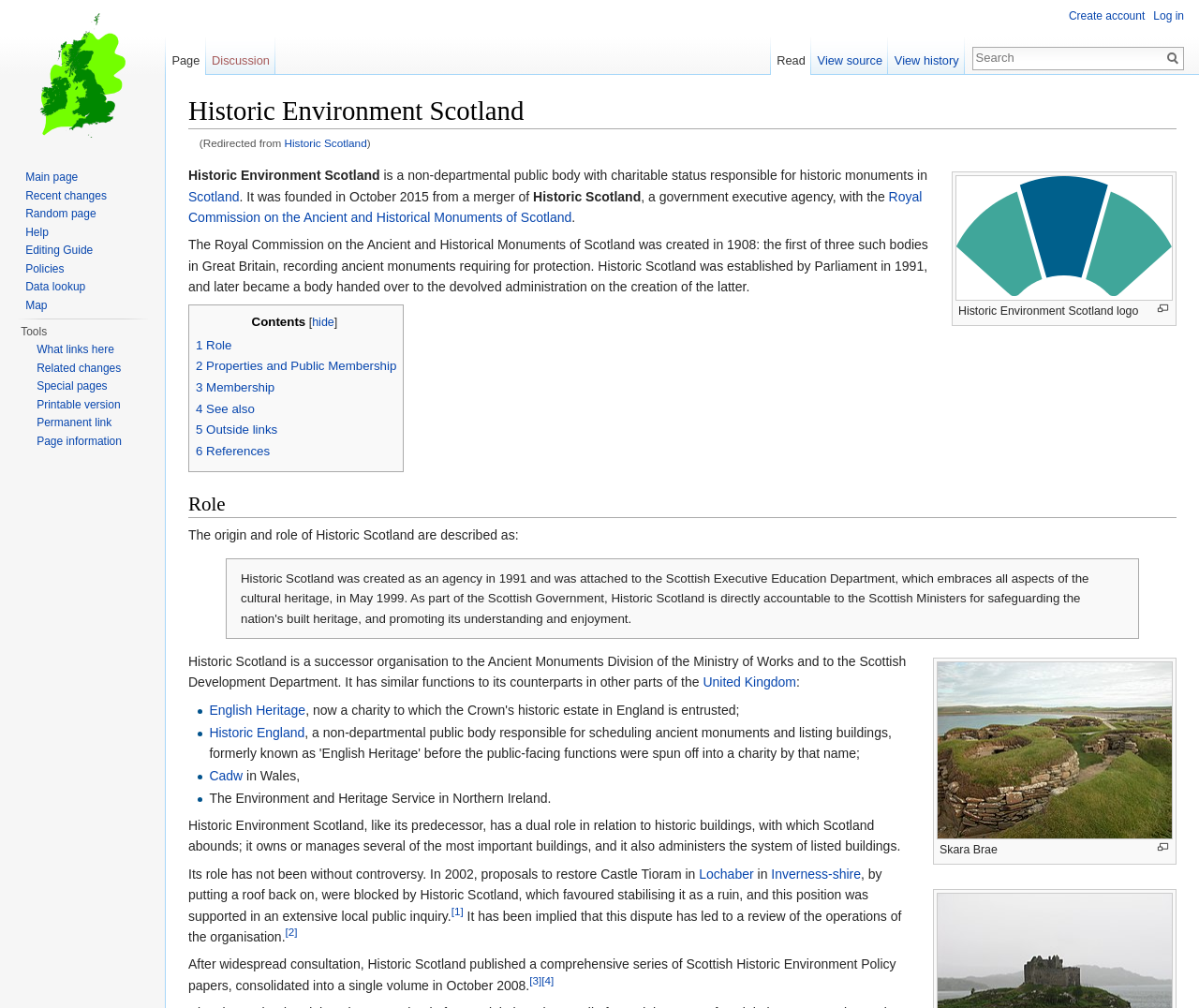What is the name of the castle mentioned in the webpage?
Answer the question in a detailed and comprehensive manner.

The webpage mentions that in 2002, proposals to restore Castle Tioram in Lochaber, by putting a roof back on, were blocked by Historic Scotland, which favoured stabilising it as a ruin, and this position was supported in an extensive local public inquiry.